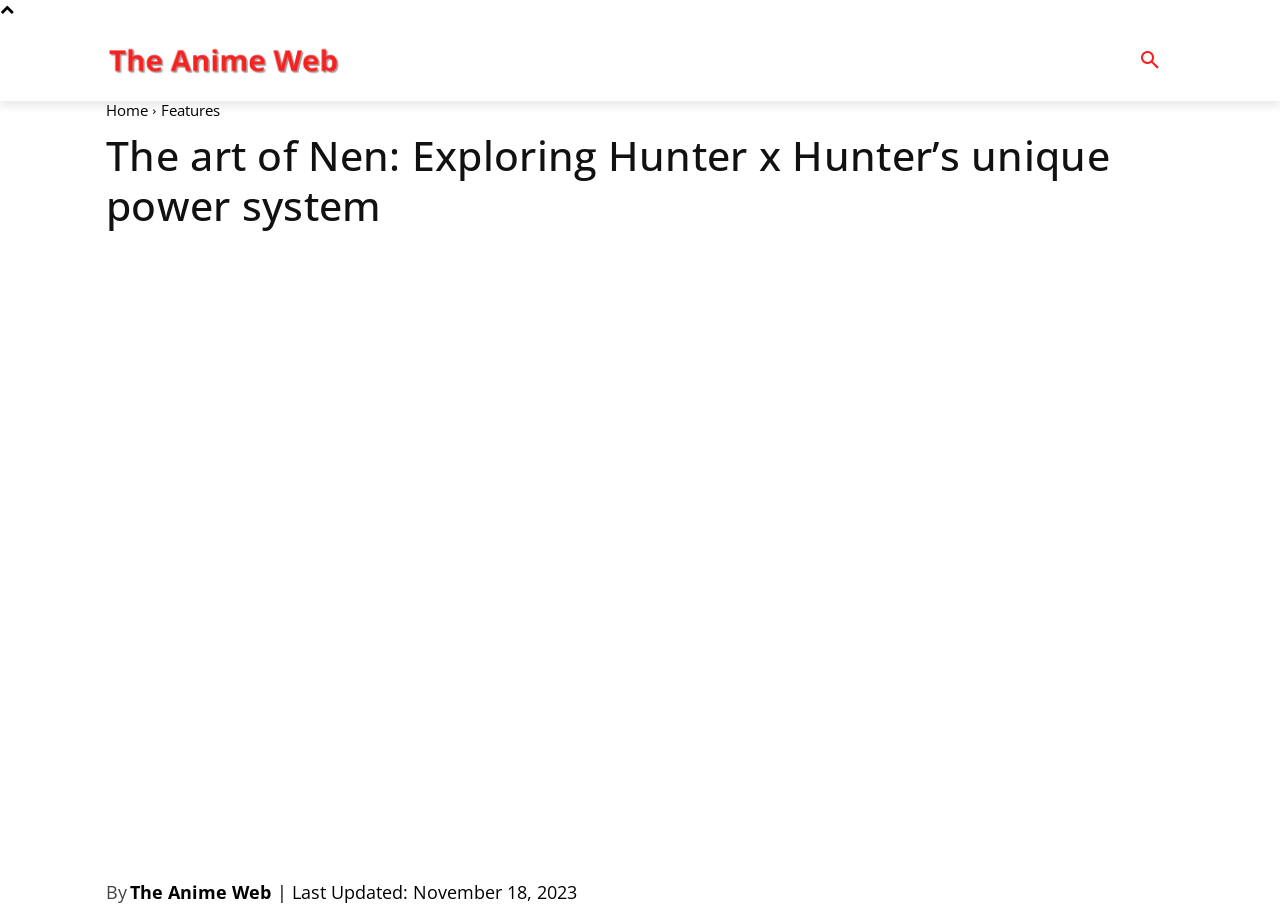What is the name of the anime series discussed in this article?
Can you provide a detailed and comprehensive answer to the question?

I determined the answer by looking at the image description 'Hunter X Hunter Nen' and the heading 'The art of Nen: Exploring Hunter x Hunter’s unique power system', which suggests that the article is about the anime series Hunter x Hunter.